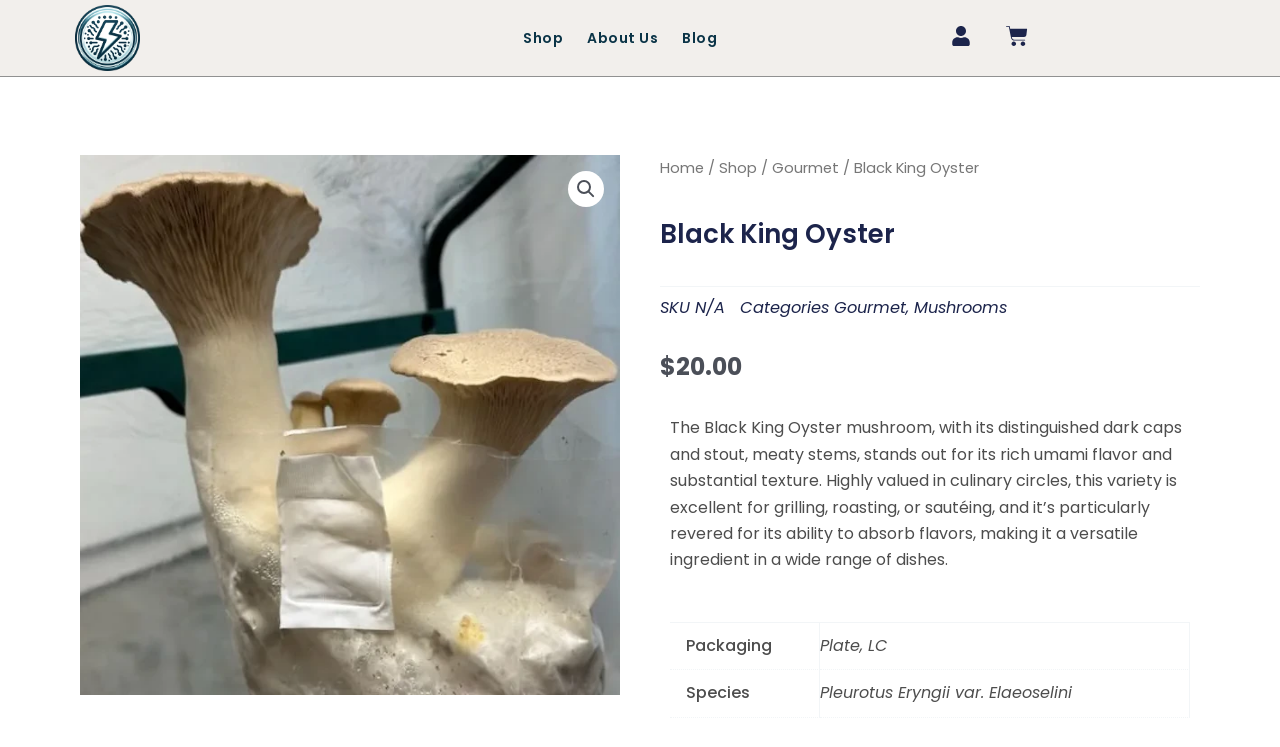What is the flavor profile of the Black King Oyster?
Give a comprehensive and detailed explanation for the question.

I found the flavor profile of the Black King Oyster by reading the product description on the webpage. The text describes the mushroom as having a 'rich umami flavor', which indicates its flavor profile.